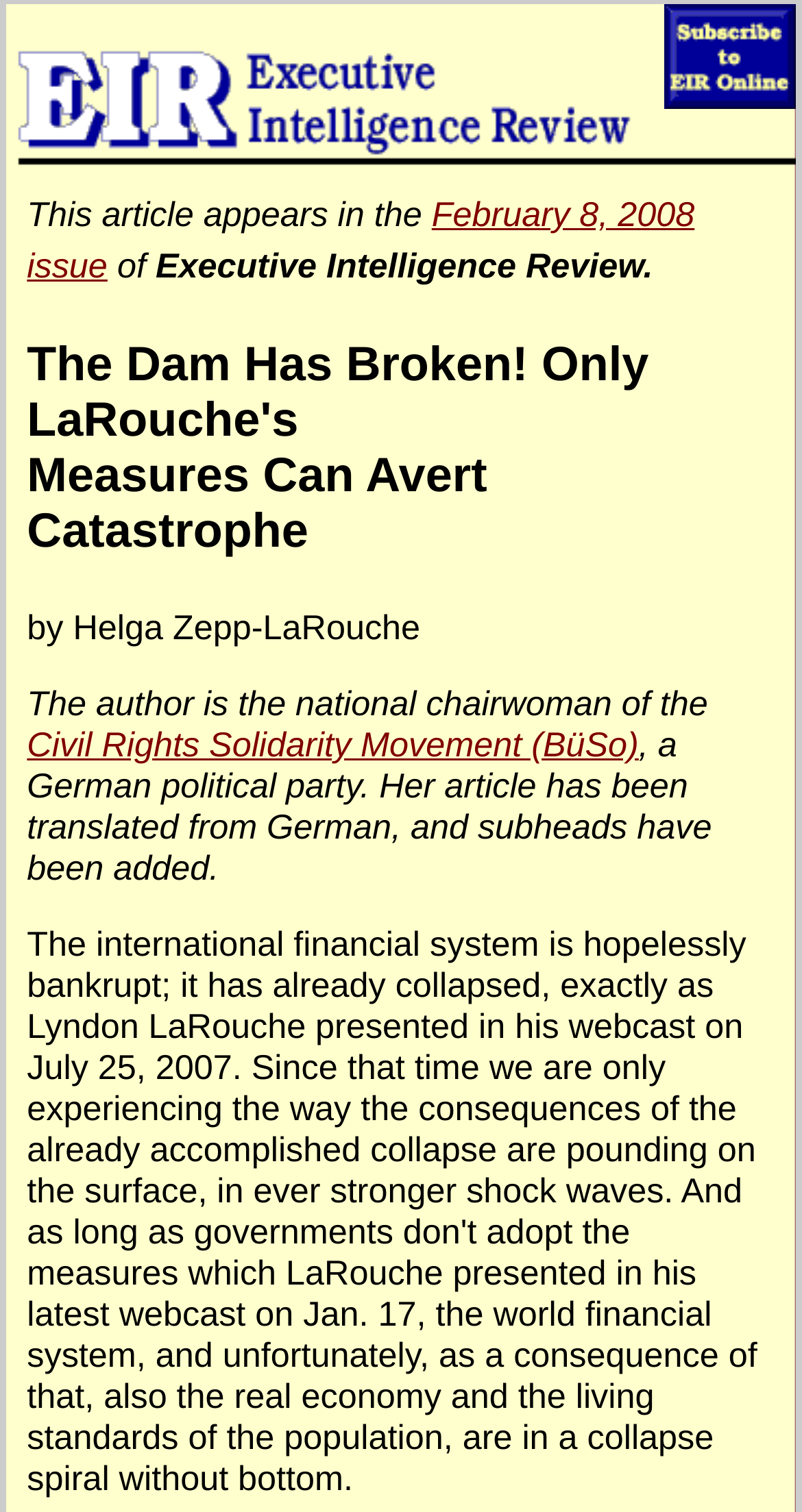Locate and provide the bounding box coordinates for the HTML element that matches this description: "Cape Fear".

None